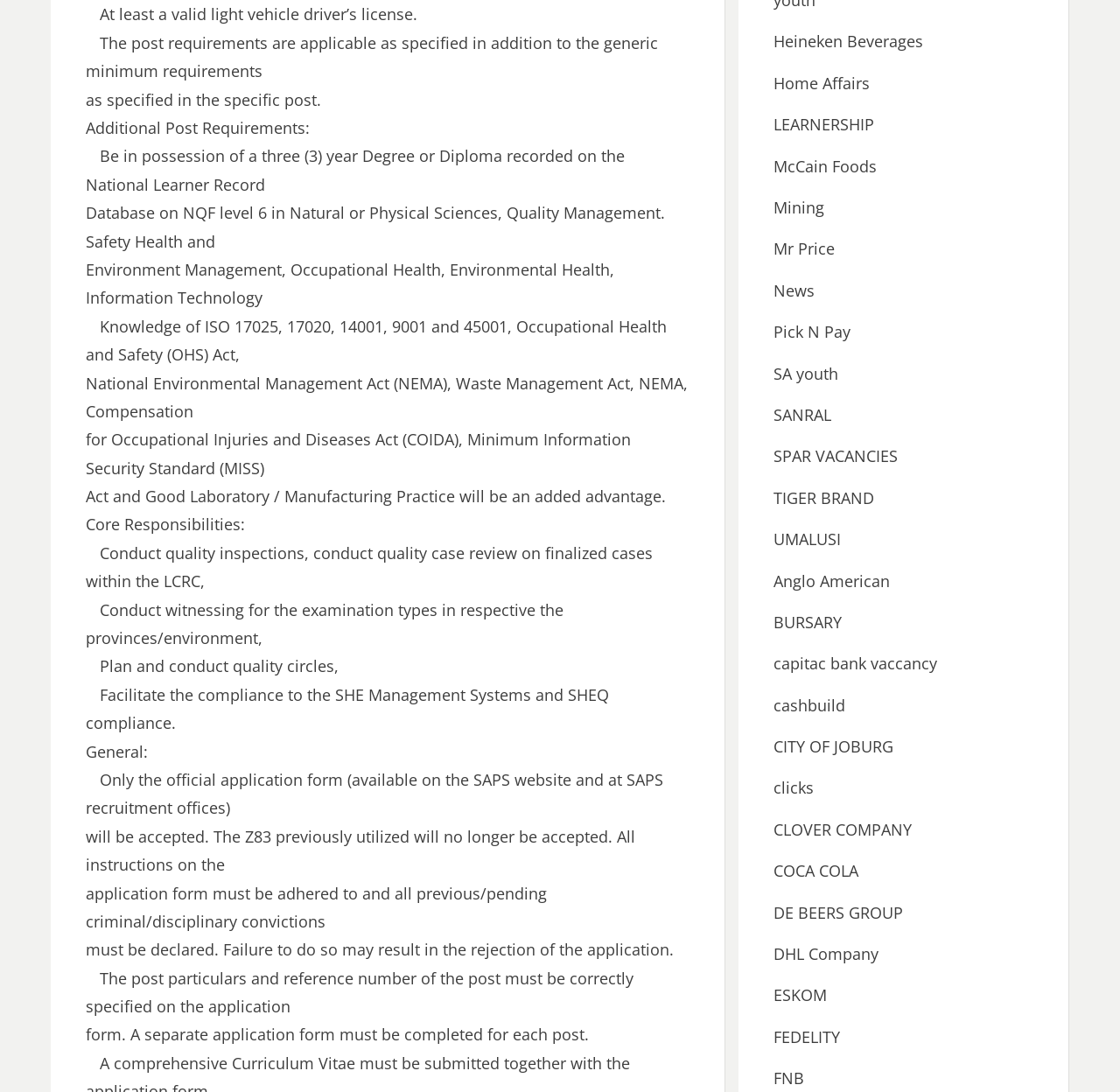Provide the bounding box coordinates of the HTML element described by the text: "CITY OF JOBURG".

[0.691, 0.674, 0.798, 0.693]